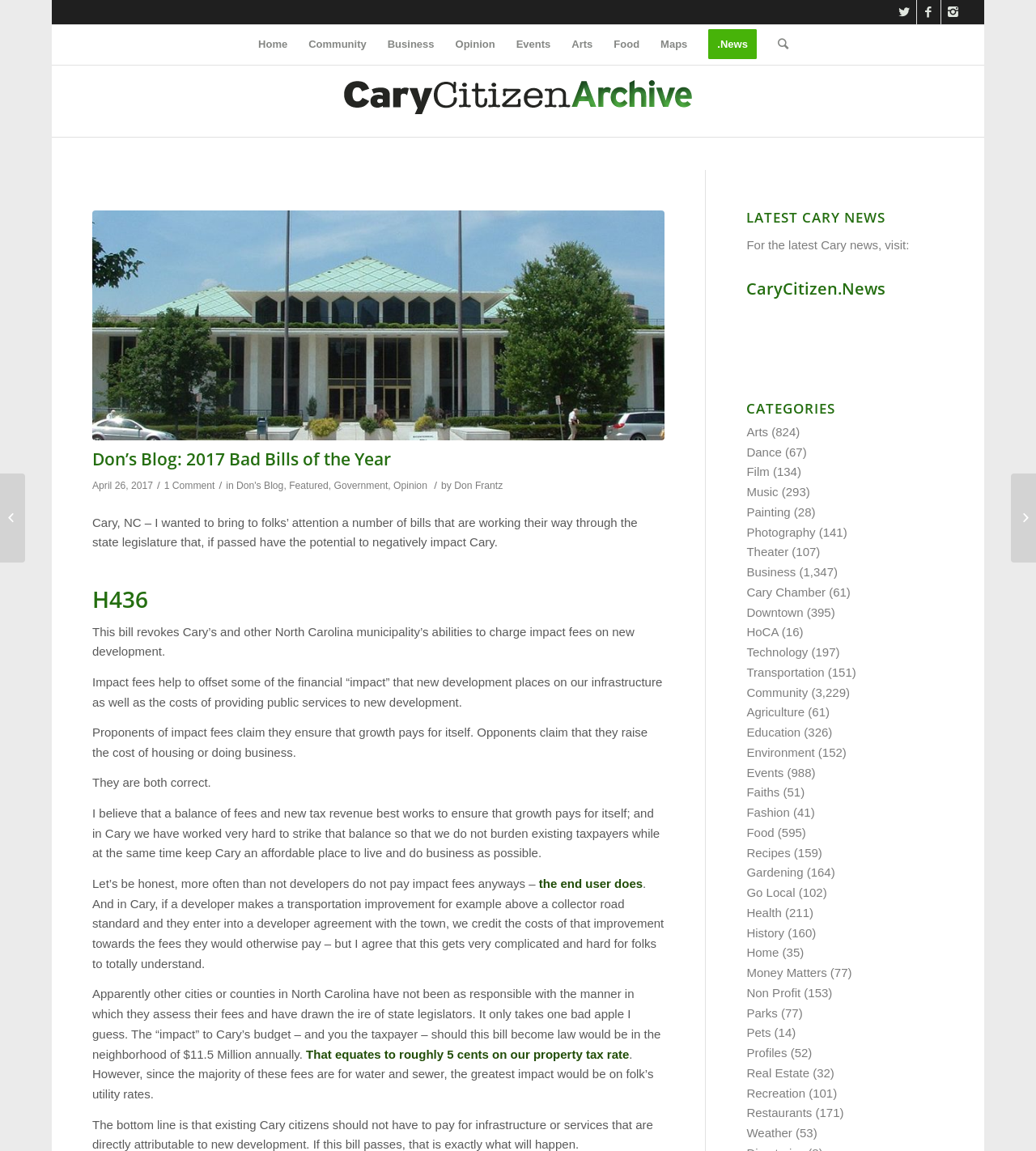Provide the bounding box coordinates of the HTML element described by the text: "Money Matters".

[0.721, 0.839, 0.798, 0.851]